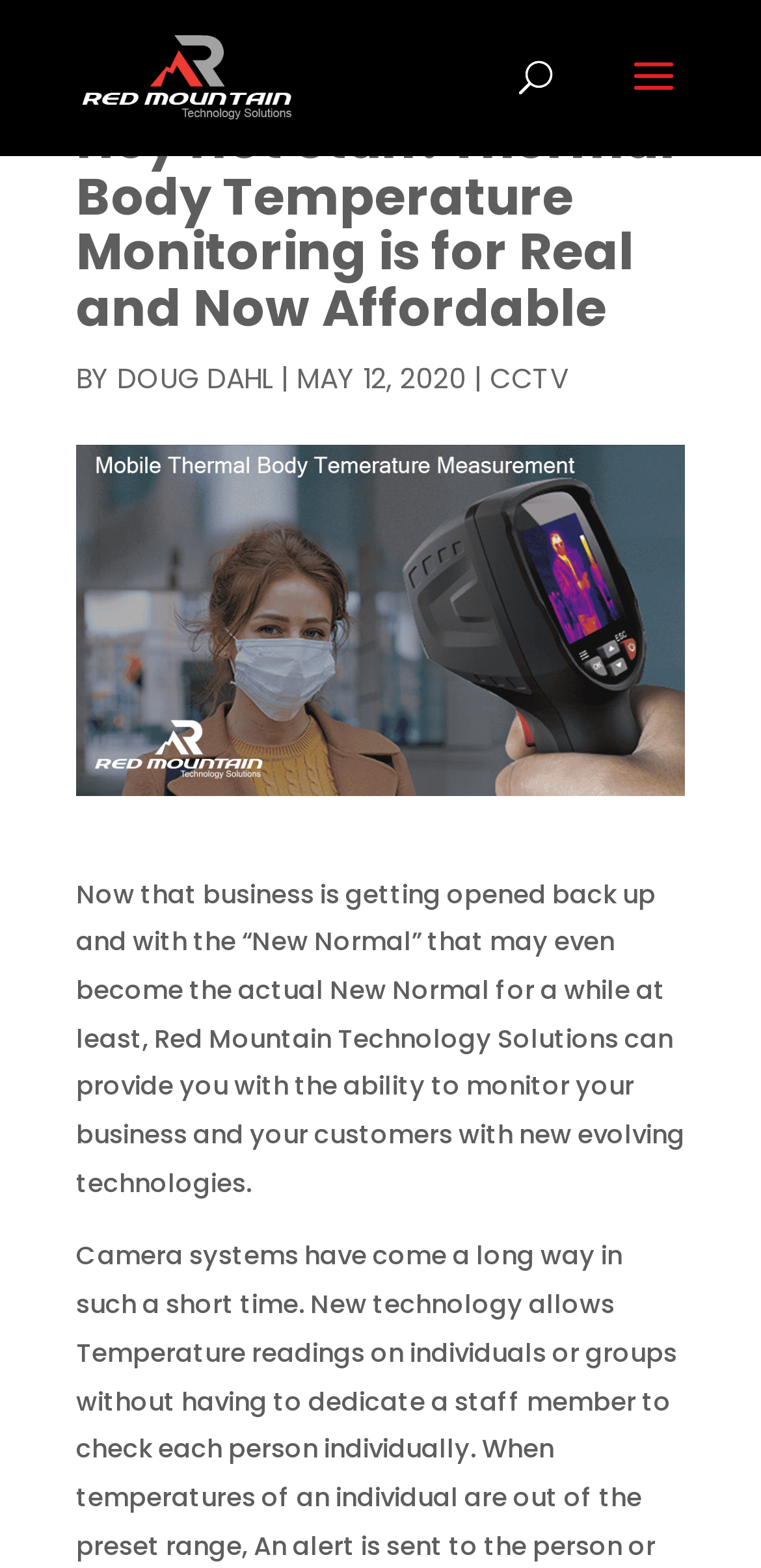What is the company providing business solutions?
Your answer should be a single word or phrase derived from the screenshot.

Red Mountain Technology Solutions